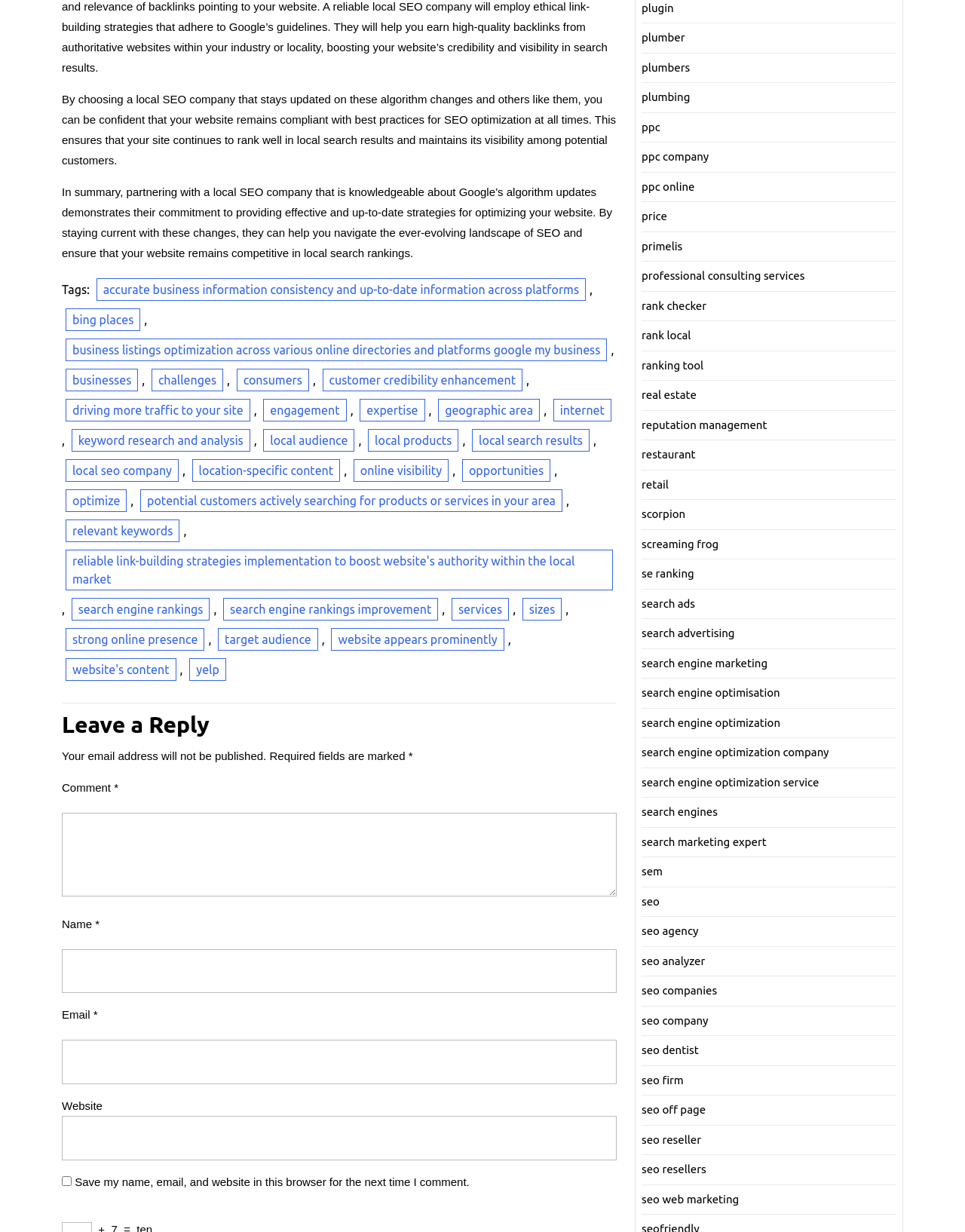Respond with a single word or phrase for the following question: 
What is the role of keyword research and analysis?

To optimize website